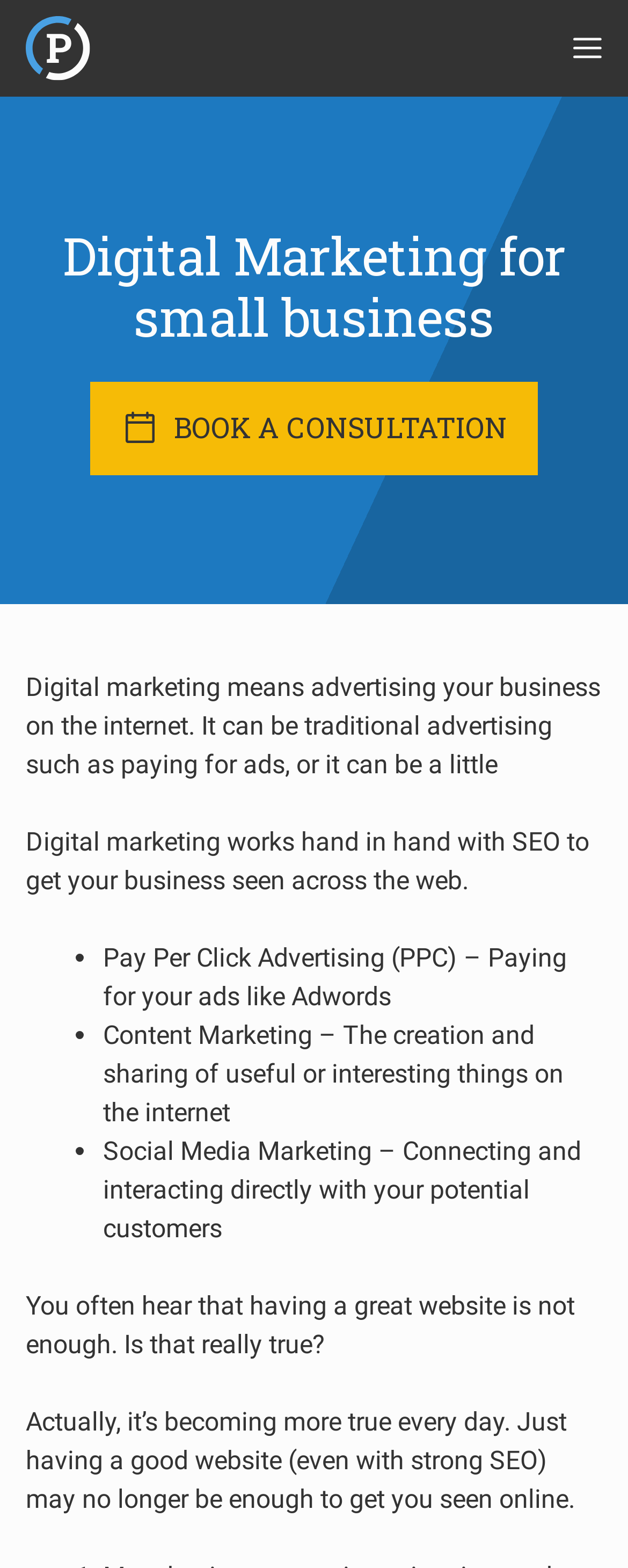Give a one-word or one-phrase response to the question: 
What can you do on this webpage?

Book a consultation